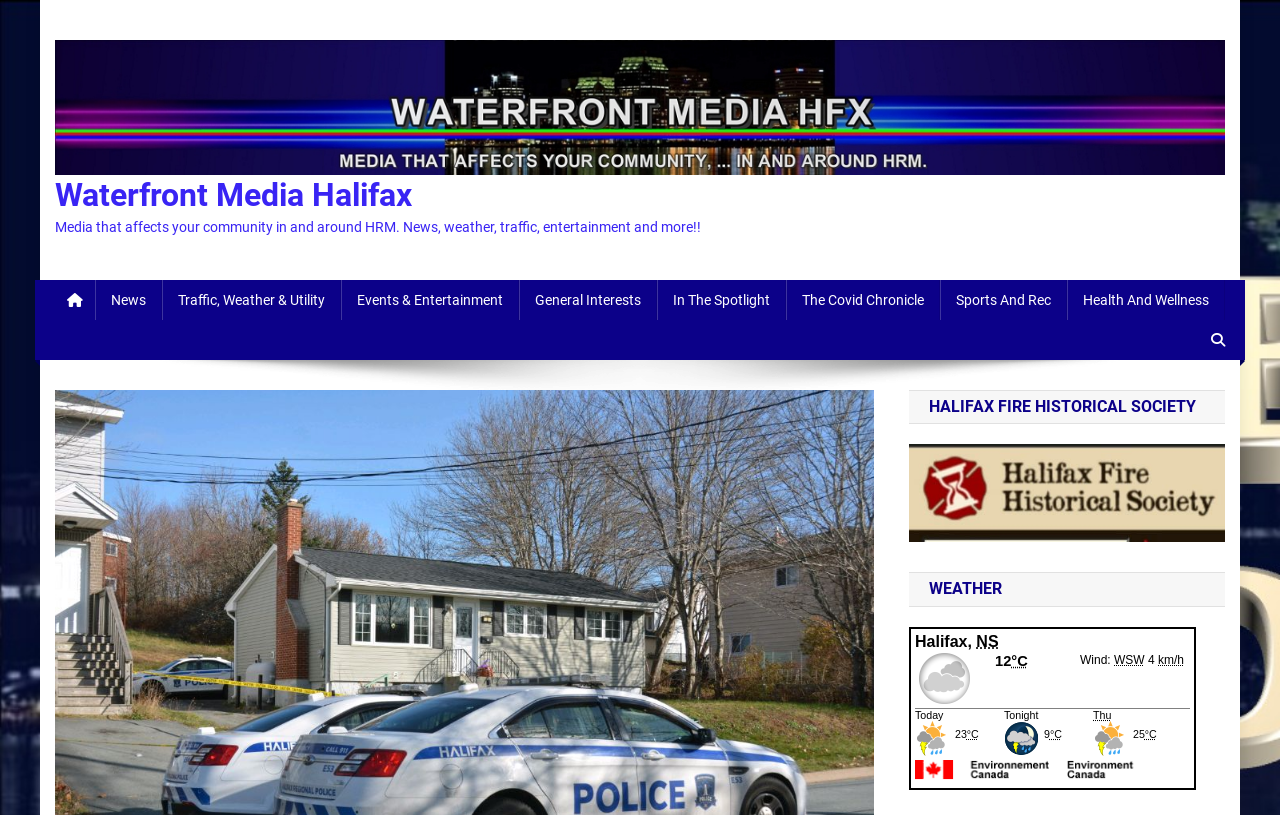Please locate the bounding box coordinates of the element that should be clicked to complete the given instruction: "Click Waterfront Media Halifax logo".

[0.043, 0.049, 0.957, 0.214]